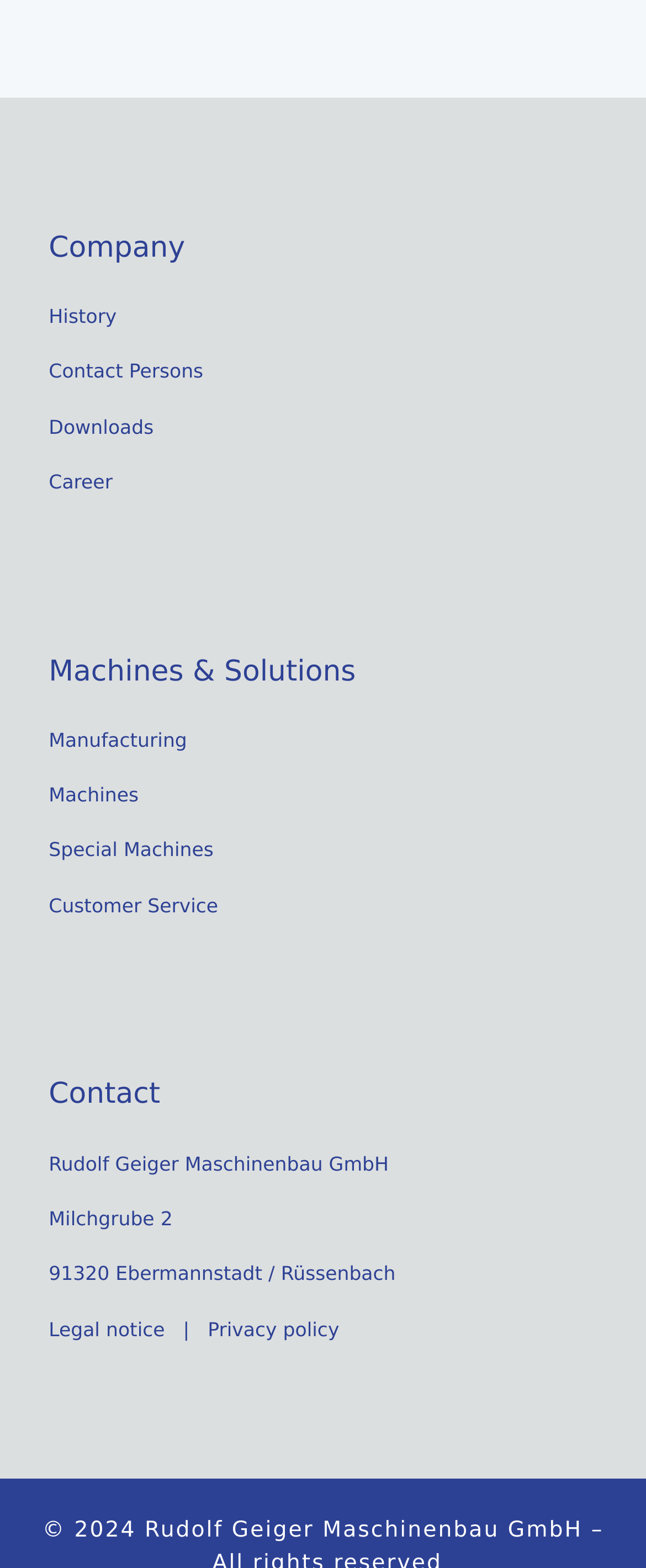Can you specify the bounding box coordinates for the region that should be clicked to fulfill this instruction: "browse ip experts".

None